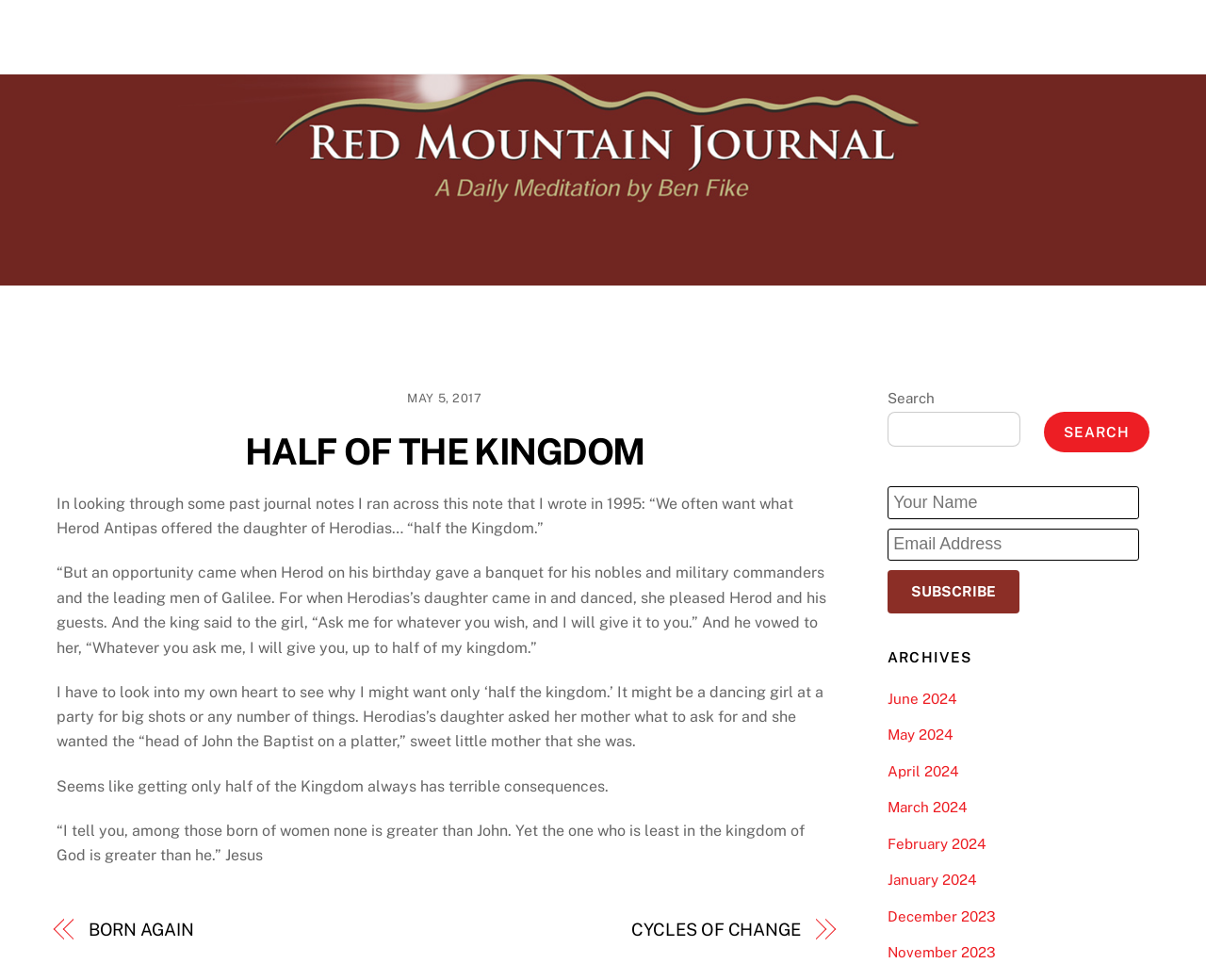Carefully examine the image and provide an in-depth answer to the question: How many archives are listed?

The archives section is located at the bottom of the webpage and lists 10 archives, ranging from June 2024 to December 2023.